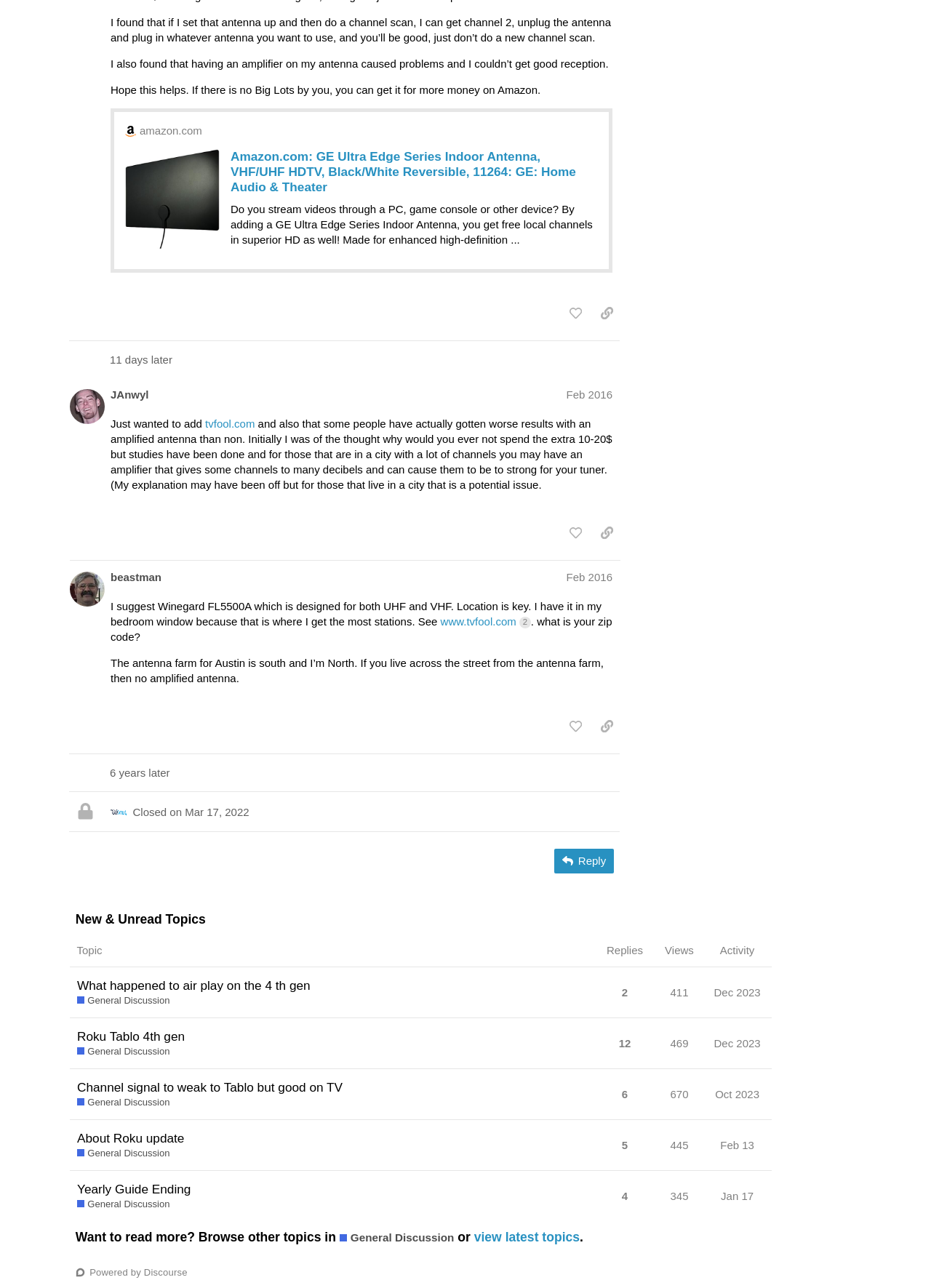Identify the bounding box coordinates of the element to click to follow this instruction: 'copy a link to this post to clipboard'. Ensure the coordinates are four float values between 0 and 1, provided as [left, top, right, bottom].

[0.637, 0.234, 0.666, 0.253]